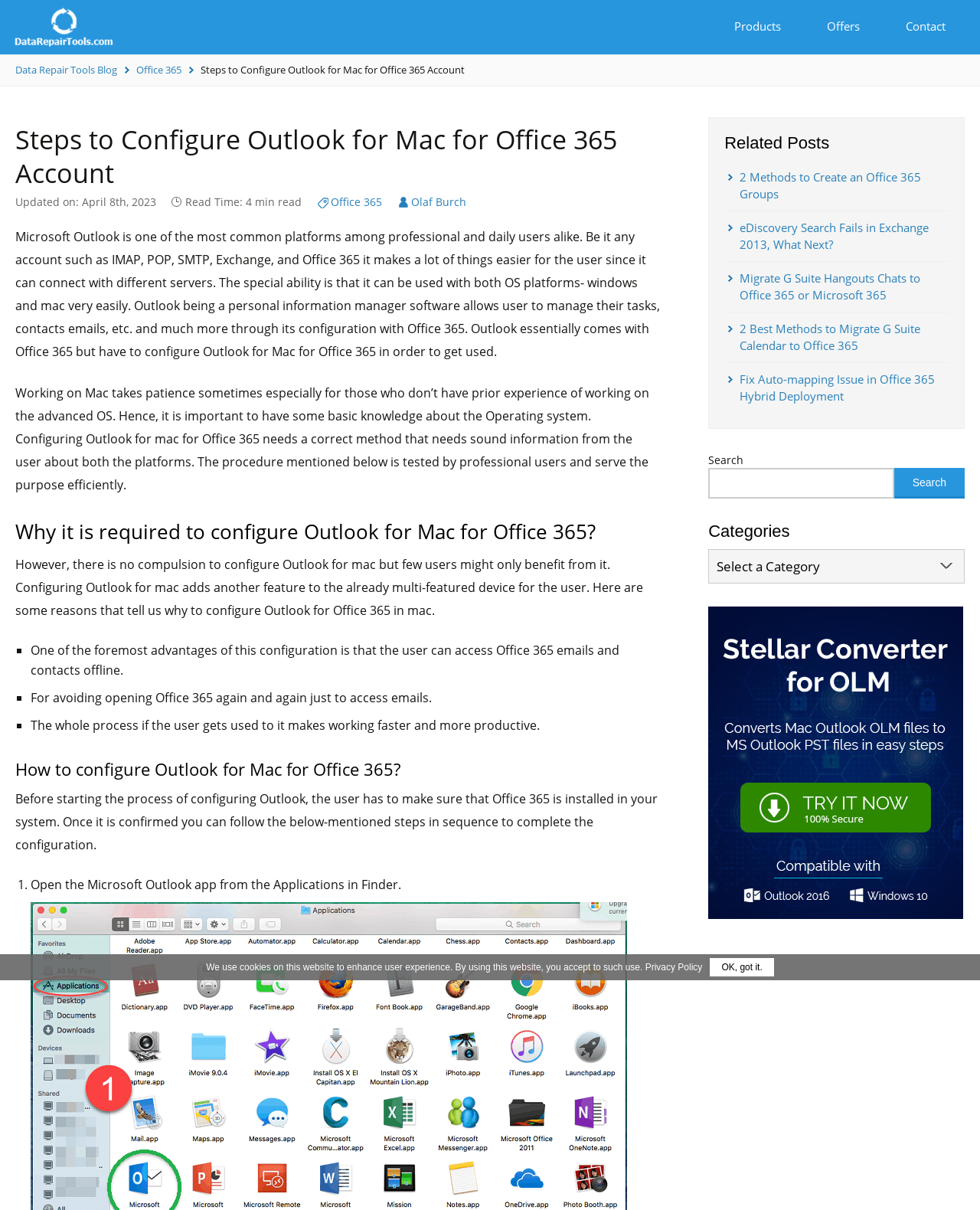Respond to the question below with a single word or phrase:
What is Microsoft Outlook used for?

managing tasks, contacts, emails